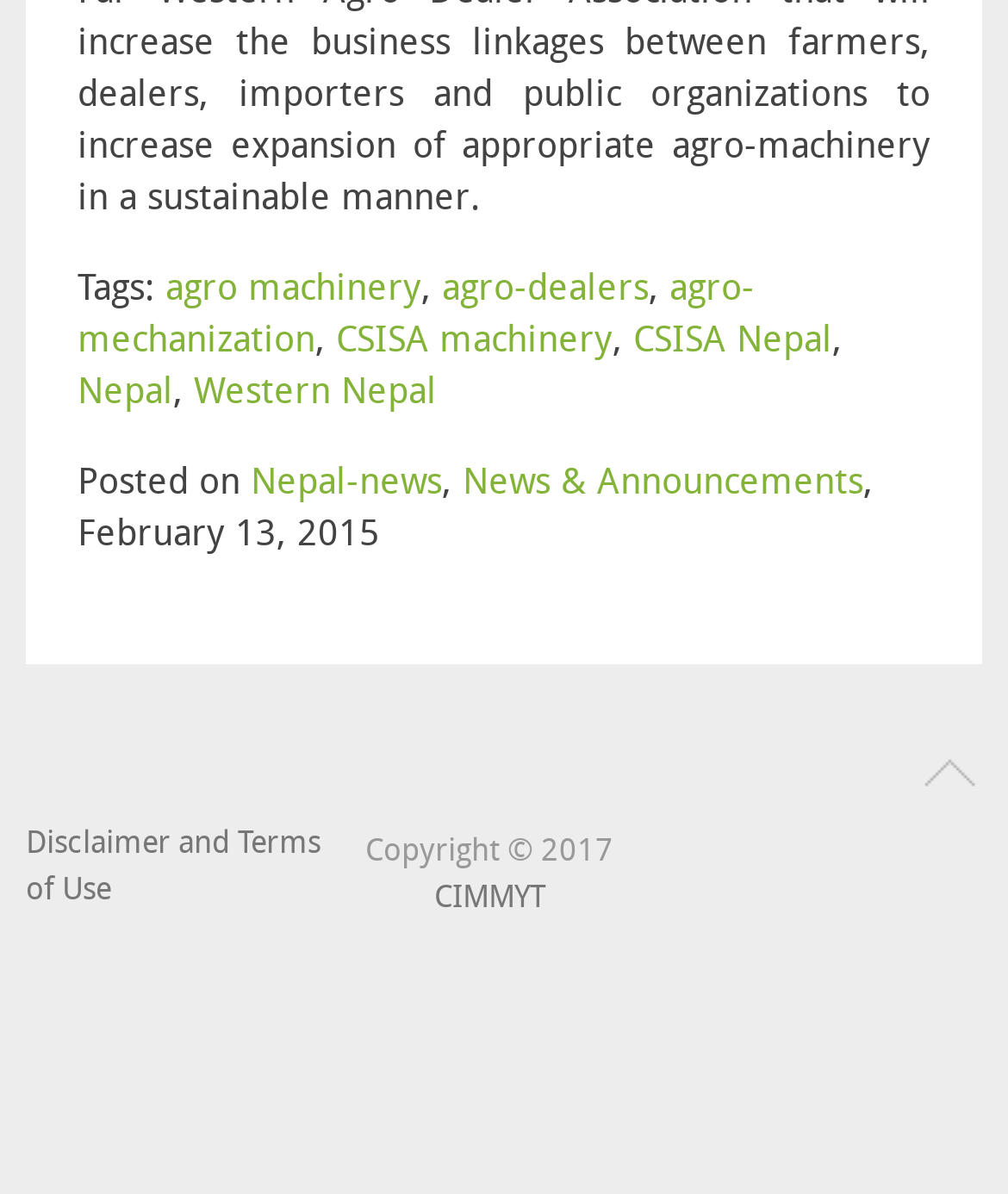Provide the bounding box coordinates of the UI element this sentence describes: "Nepal".

[0.077, 0.309, 0.172, 0.345]